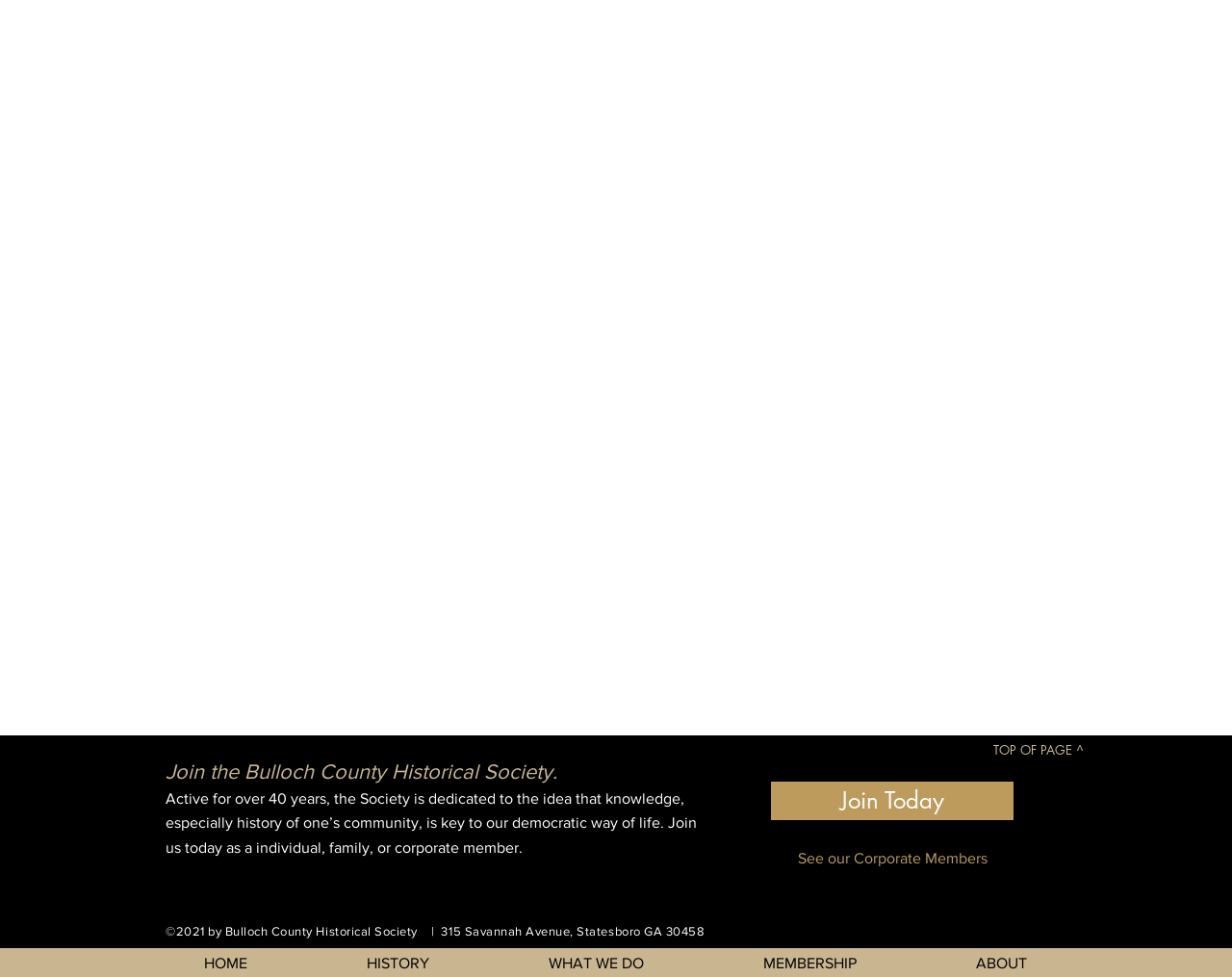Identify the bounding box for the given UI element using the description provided. Coordinates should be in the format (top-left x, top-left y, bottom-right x, bottom-right y) and must be between 0 and 1. Here is the description: TOP OF PAGE ^

[0.803, 0.752, 0.882, 0.783]